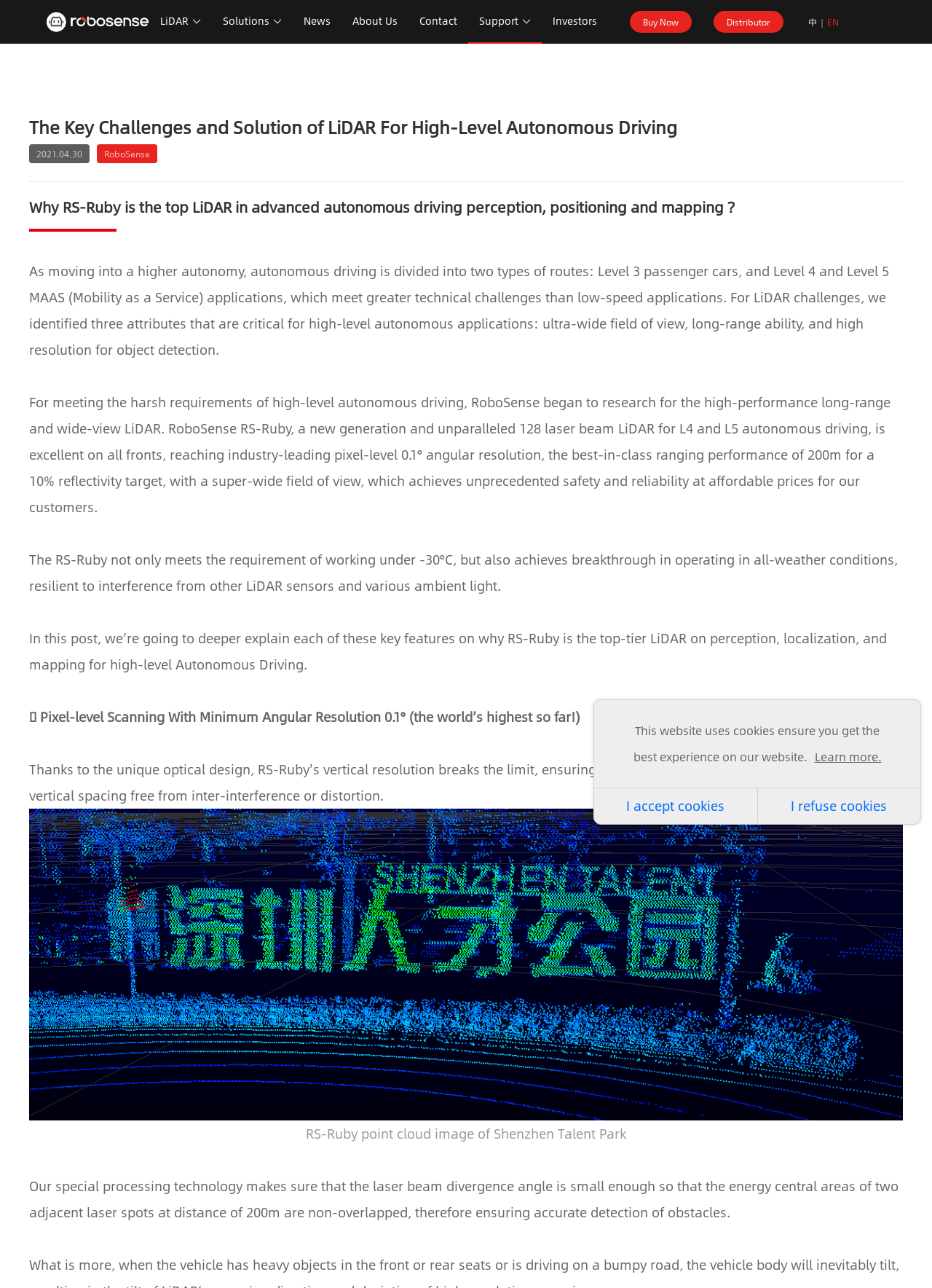Use a single word or phrase to answer the question: What is the purpose of RoboSense's special processing technology?

ensure accurate detection of obstacles